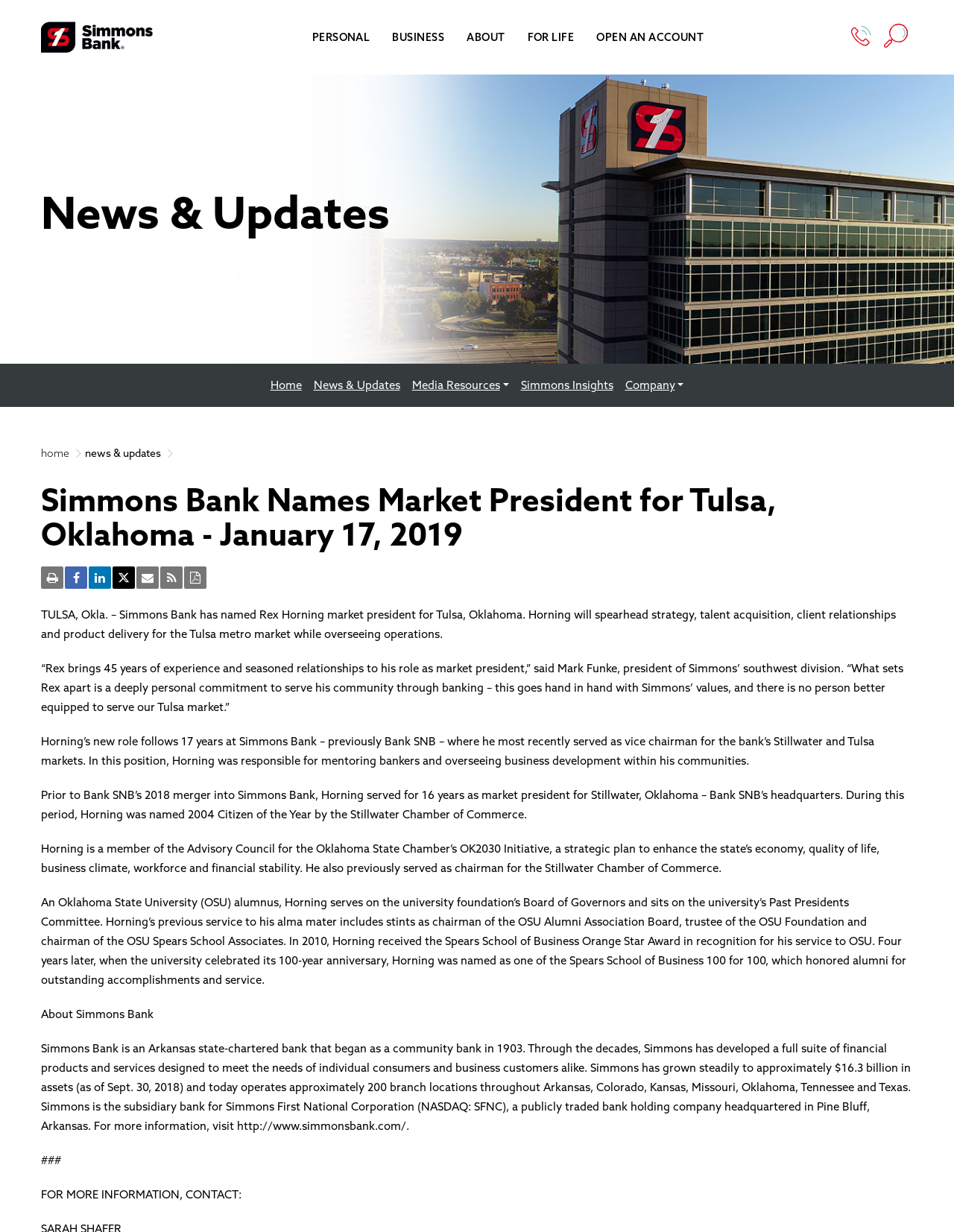Identify the bounding box coordinates for the element you need to click to achieve the following task: "Contact Us". The coordinates must be four float values ranging from 0 to 1, formatted as [left, top, right, bottom].

[0.889, 0.031, 0.917, 0.042]